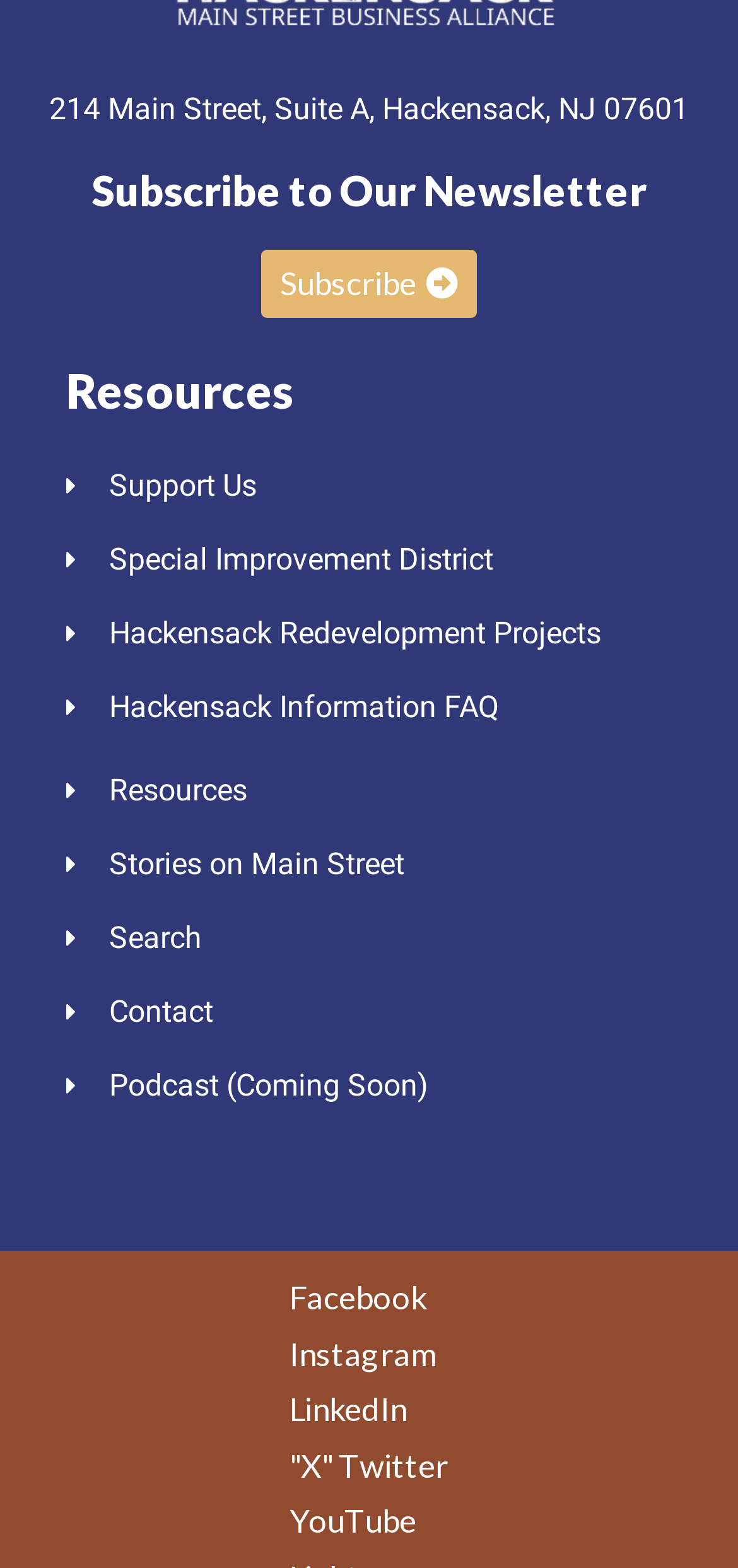Refer to the image and answer the question with as much detail as possible: What is the address of the organization?

I found the address by looking at the static text element at the top of the page, which contains the address '214 Main Street, Suite A, Hackensack, NJ 07601'.